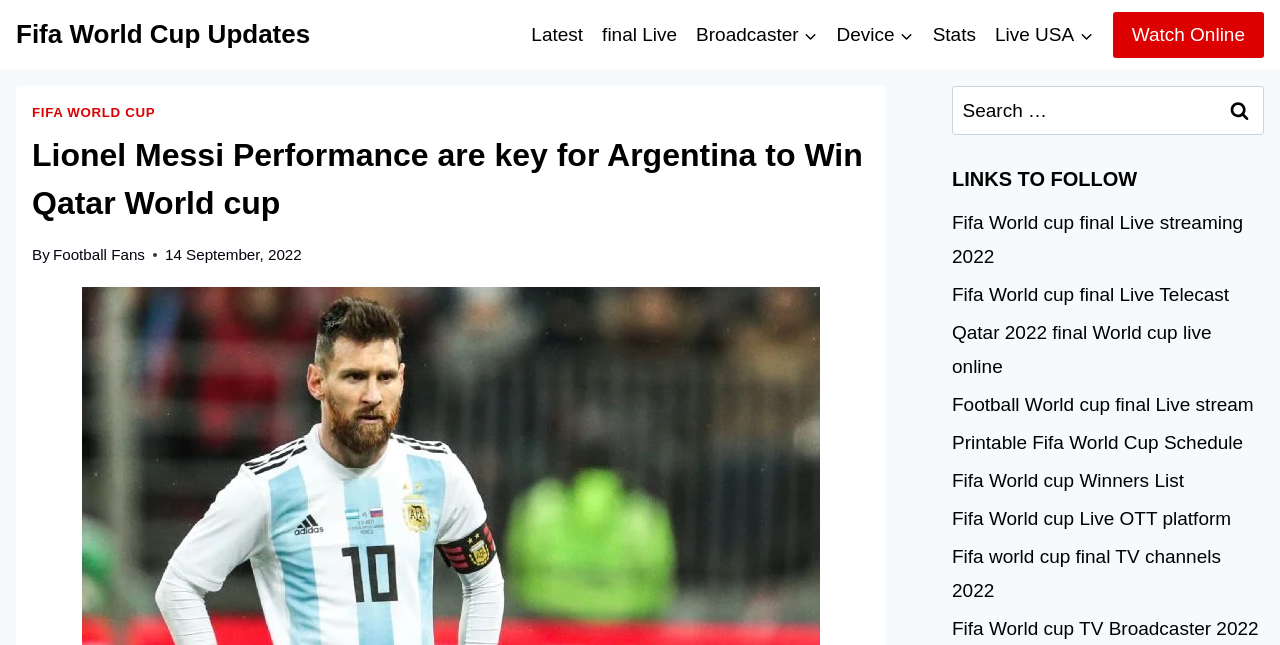Please find the bounding box coordinates for the clickable element needed to perform this instruction: "Click on Fifa World Cup Updates".

[0.012, 0.03, 0.242, 0.078]